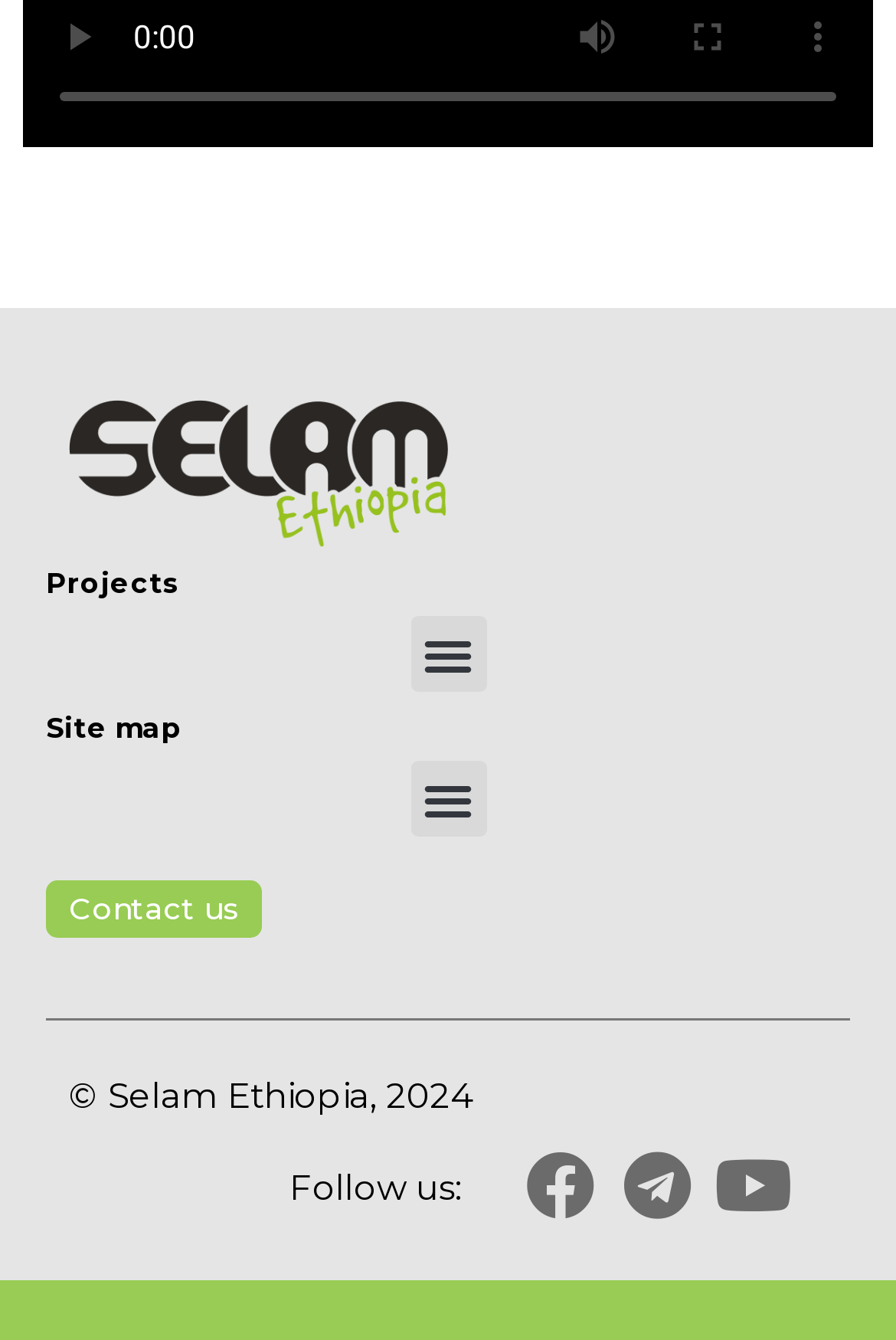What is the copyright information of the webpage?
Analyze the image and provide a thorough answer to the question.

The copyright information of the webpage is 'Selam Ethiopia, 2024', which is indicated by the heading element with the text '© Selam Ethiopia, 2024'. This suggests that the webpage is owned by Selam Ethiopia and the content is copyrighted until 2024.